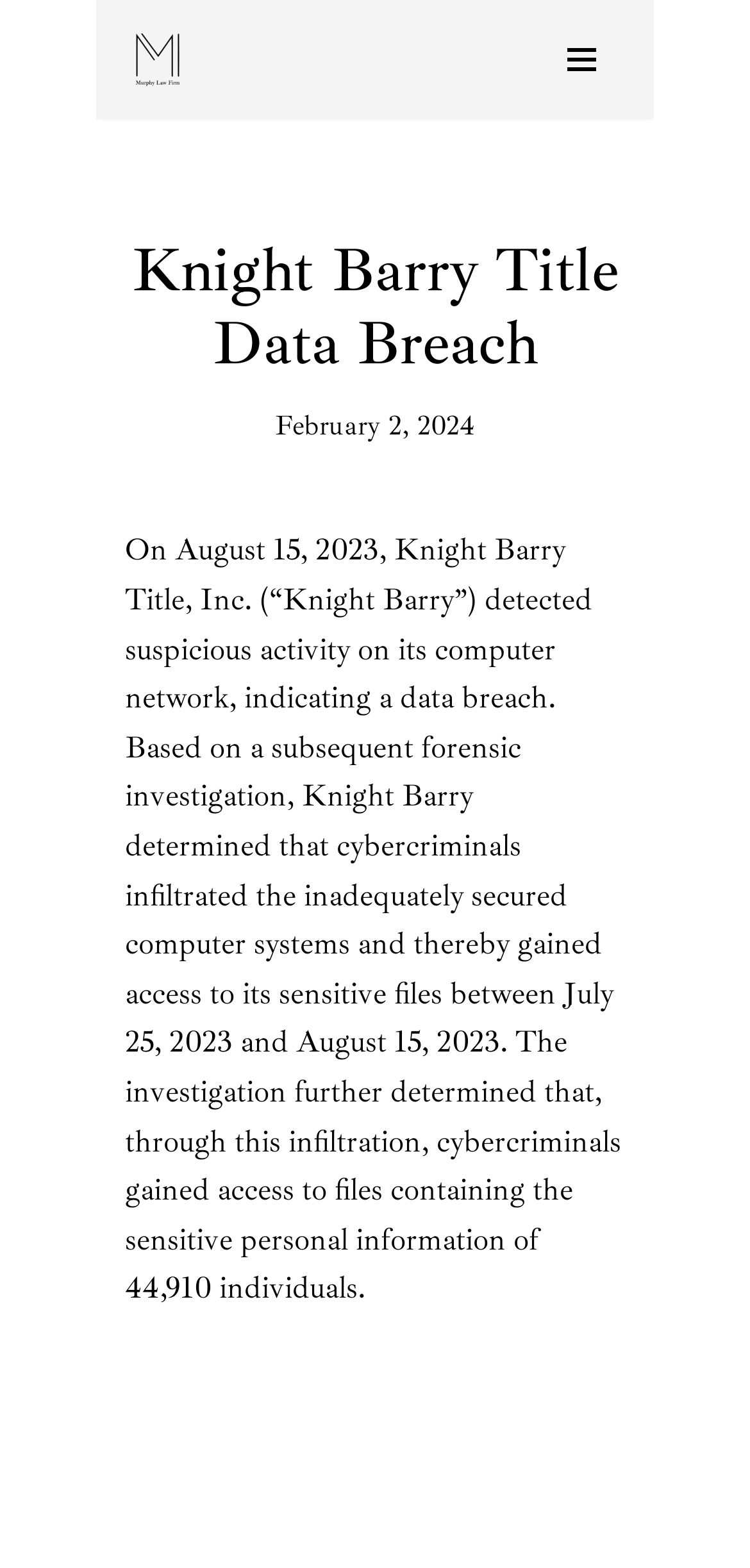From the details in the image, provide a thorough response to the question: What is the date of the latest update?

I found the answer by looking at the time element on the webpage, which displays the date 'February 2, 2024'.